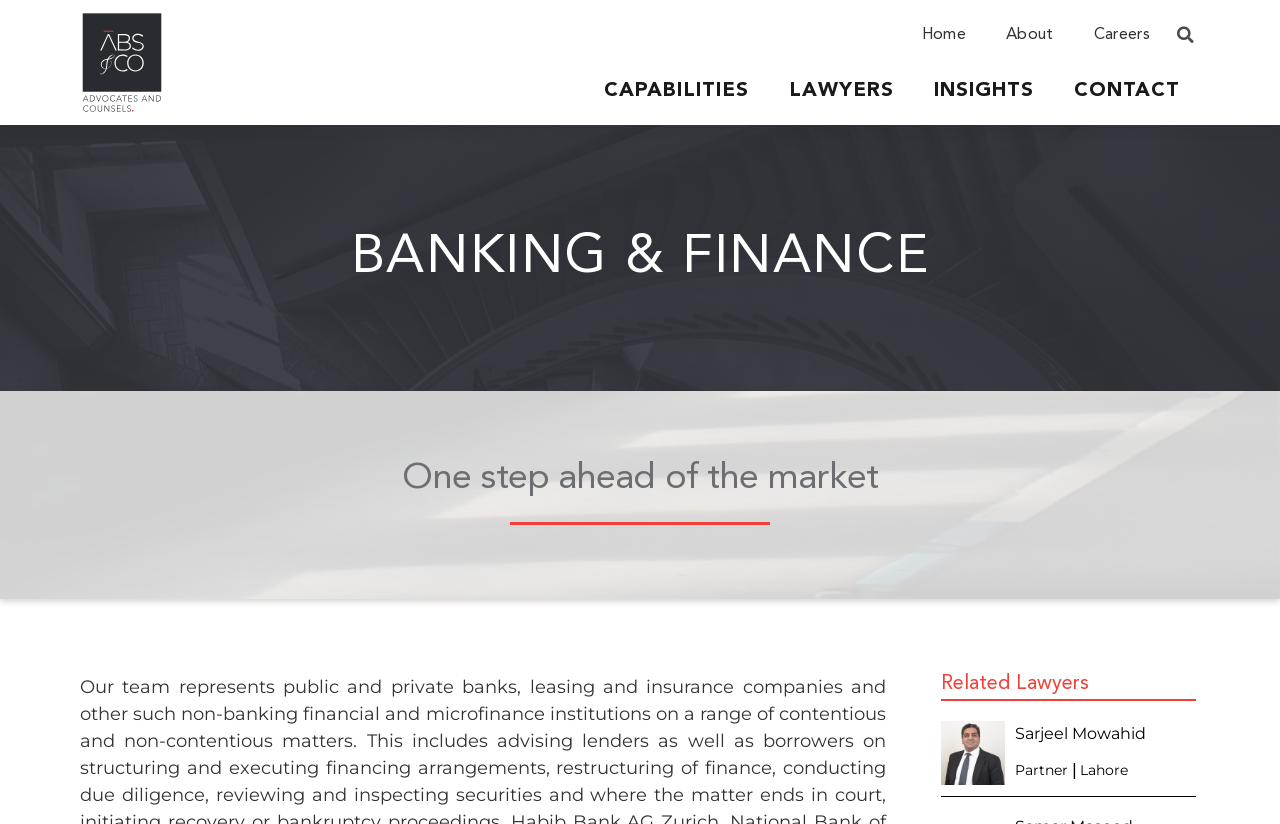Identify the bounding box coordinates of the section that should be clicked to achieve the task described: "Go to Home page".

[0.705, 0.014, 0.77, 0.07]